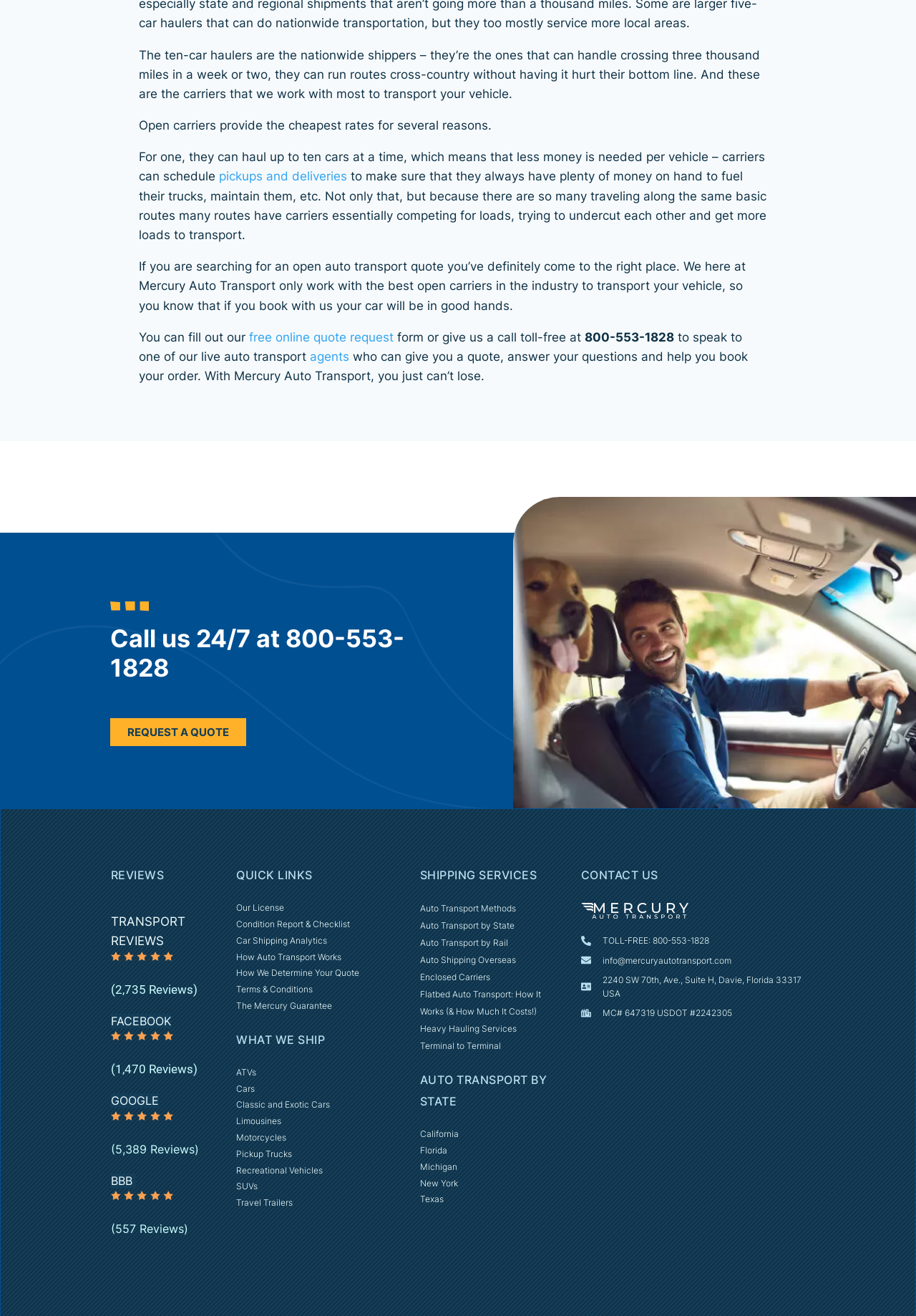Using the element description: "Auto Transport by Rail", determine the bounding box coordinates for the specified UI element. The coordinates should be four float numbers between 0 and 1, [left, top, right, bottom].

[0.458, 0.71, 0.599, 0.723]